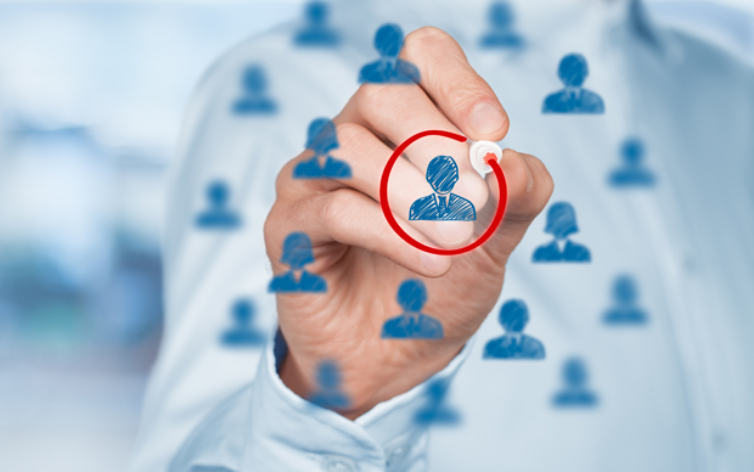What does the blurred background indicate?
Give a comprehensive and detailed explanation for the question.

The blurred background in the image adds depth to the scene and indicates a professional or digital environment, which is further reinforced by the theme of online business marketing. The blurred background helps to focus the viewer's attention on the person and the graphics, rather than the surrounding environment.